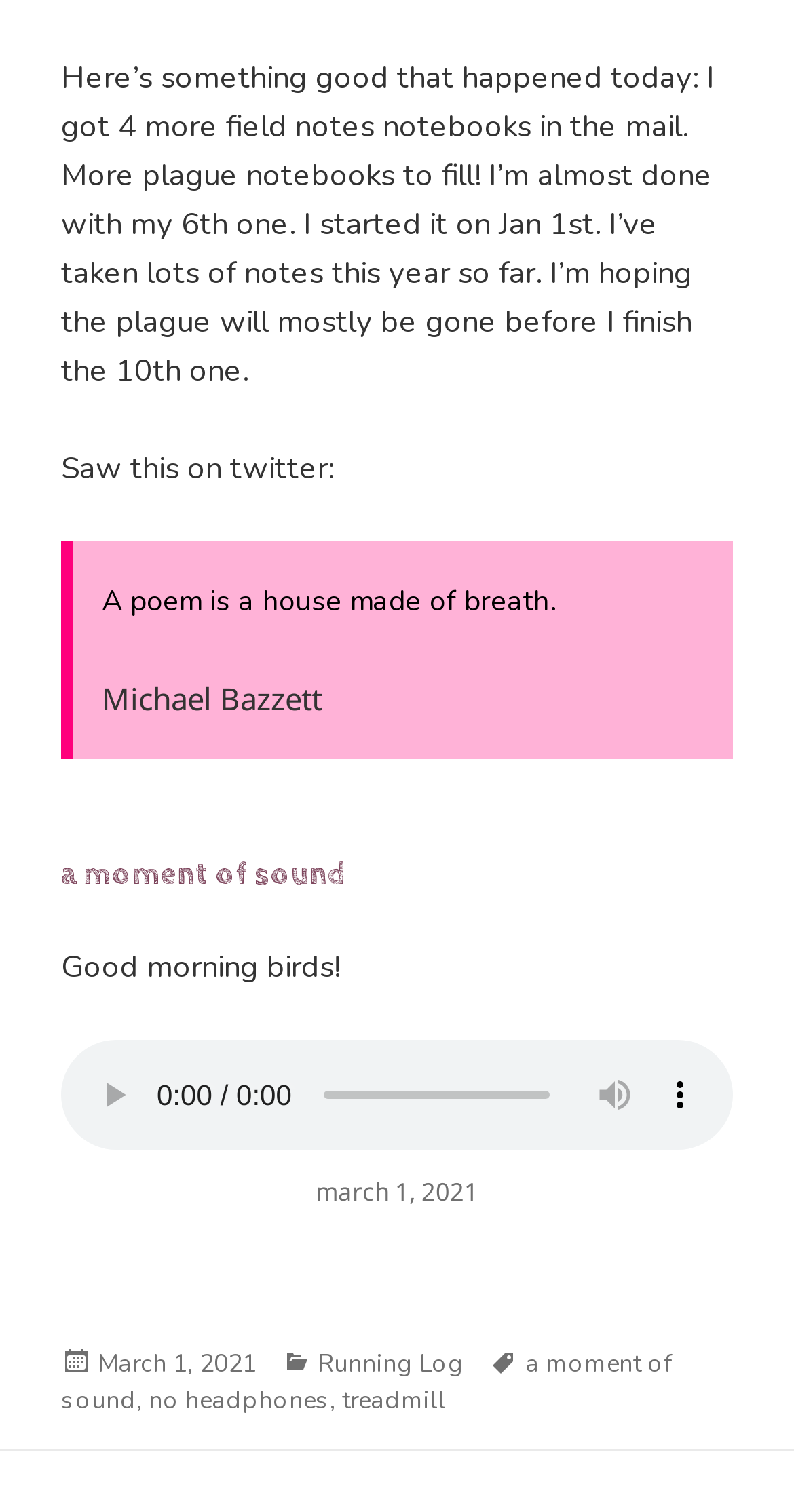Find the bounding box of the element with the following description: "a moment of sound". The coordinates must be four float numbers between 0 and 1, formatted as [left, top, right, bottom].

[0.077, 0.89, 0.846, 0.936]